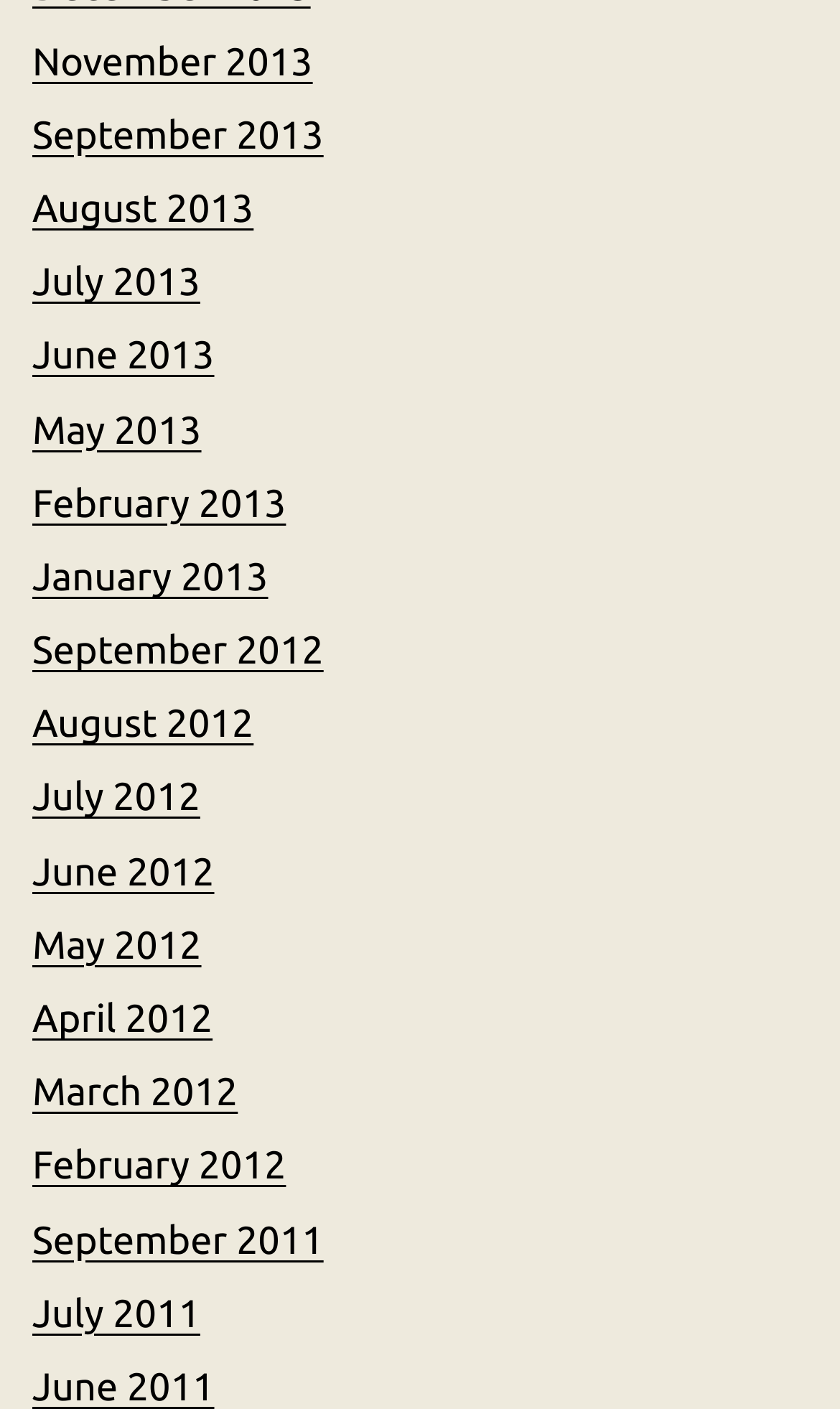What is the earliest month listed?
Please answer the question as detailed as possible based on the image.

By examining the list of links, I found that the earliest month listed is September 2011, which is located at the bottom of the list with a bounding box coordinate of [0.038, 0.865, 0.385, 0.895].